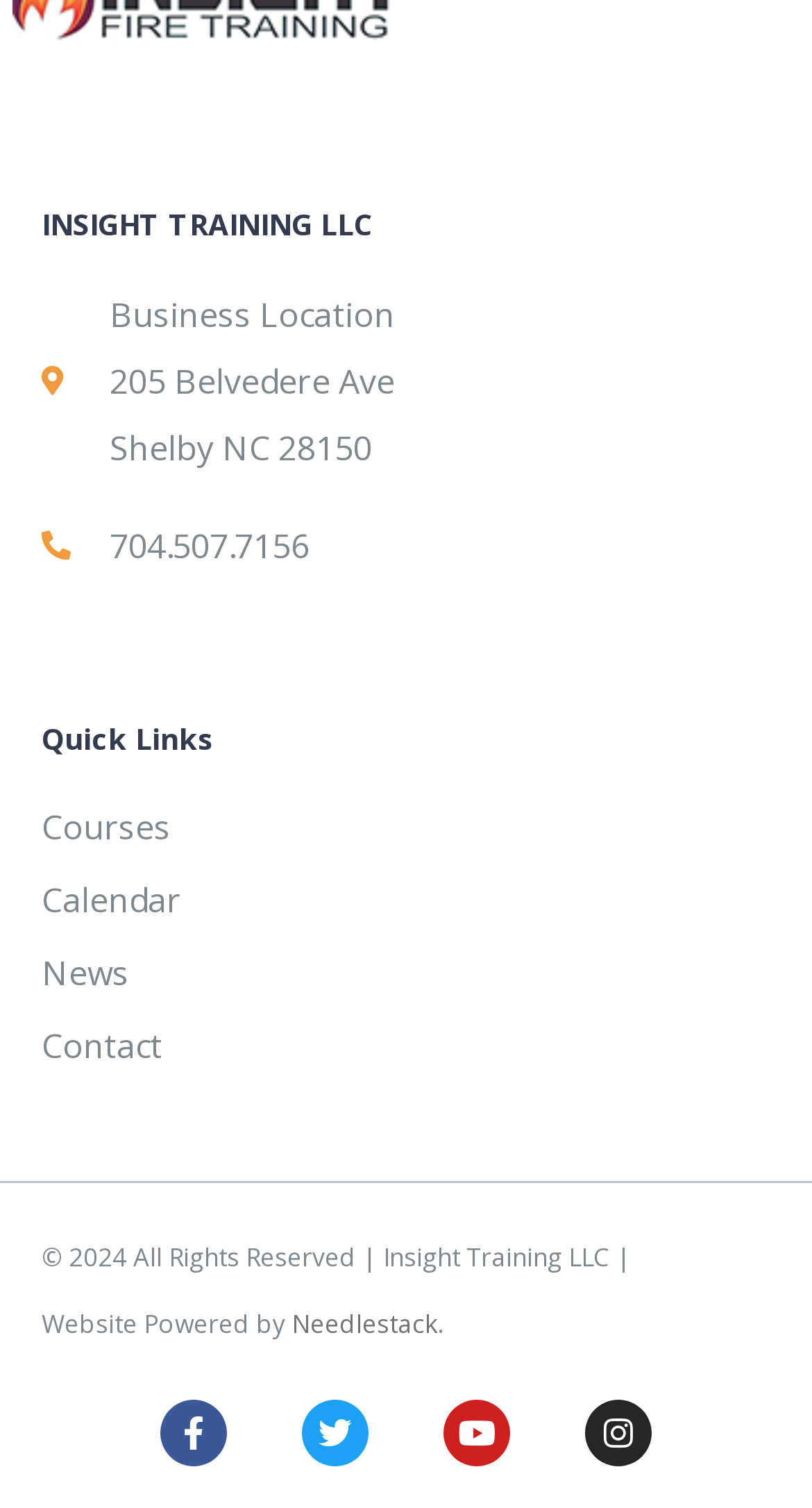Answer this question in one word or a short phrase: What are the social media platforms available on this website?

Facebook, Twitter, Youtube, Instagram